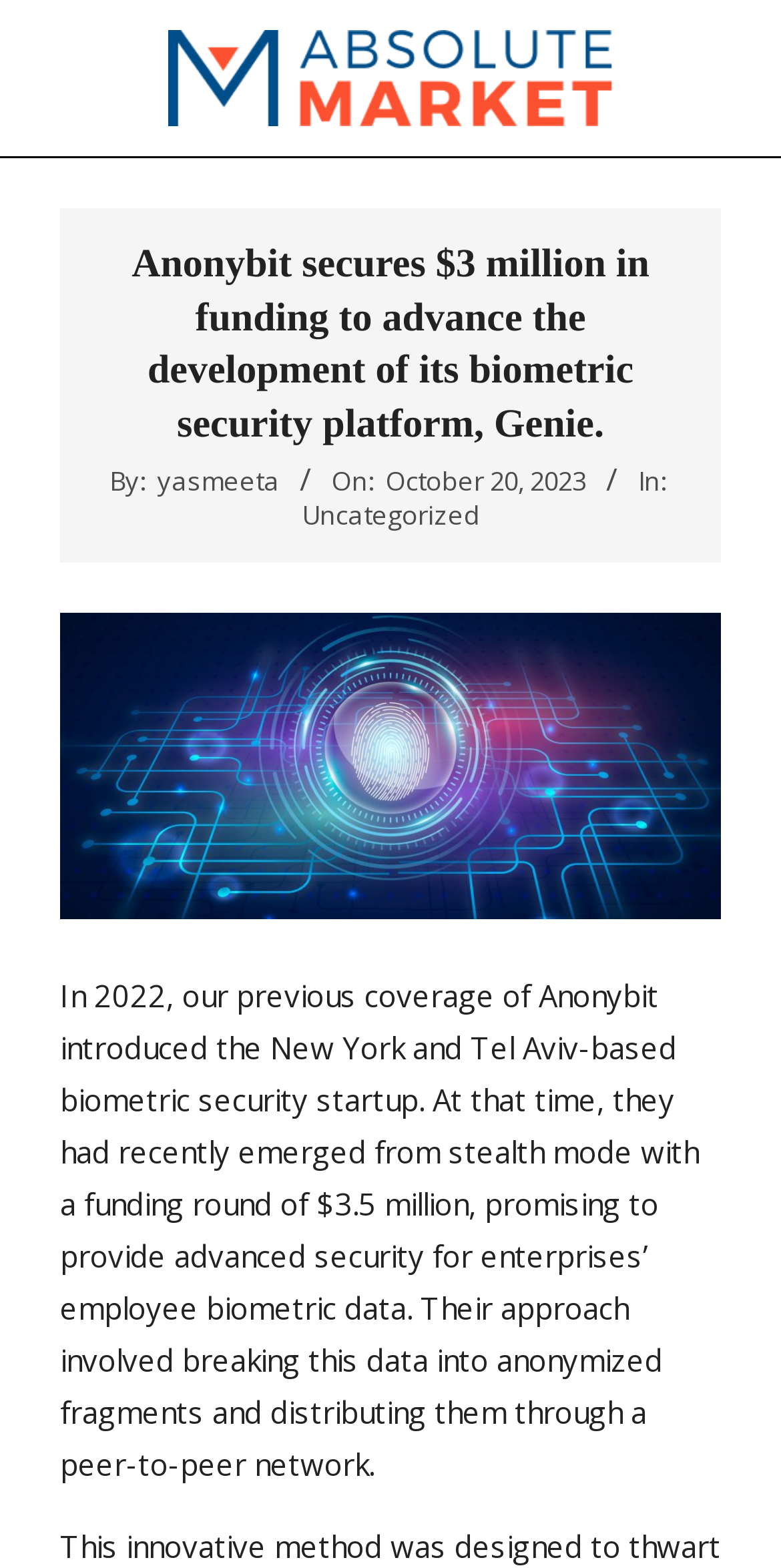Respond with a single word or phrase to the following question: When was the article published?

Friday, October 20, 2023, 7:08 am